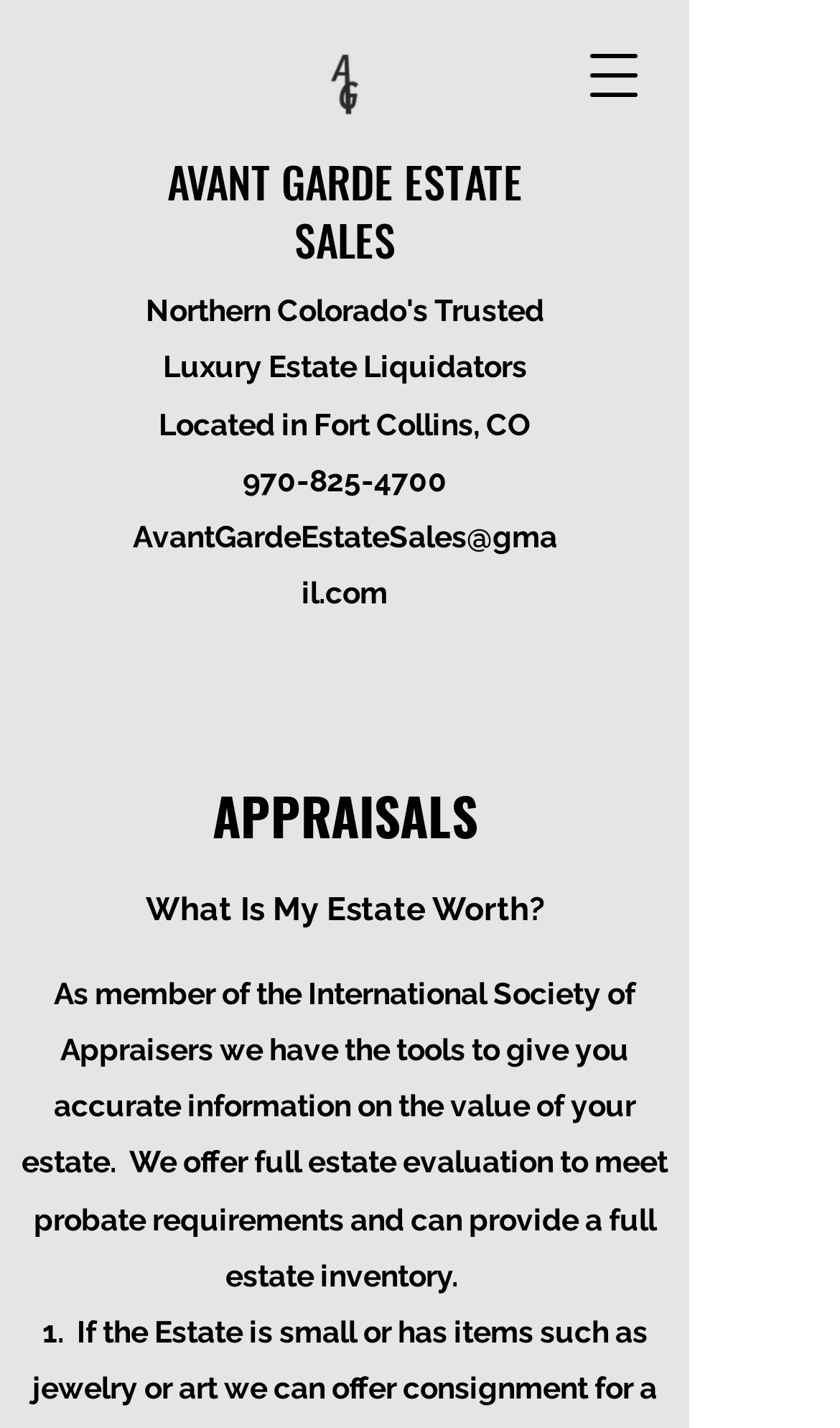What is the phone number on the webpage?
Provide an in-depth and detailed answer to the question.

I found the phone number by looking at the link element with the text '970-825-4700' which is located at the coordinates [0.288, 0.324, 0.532, 0.348].